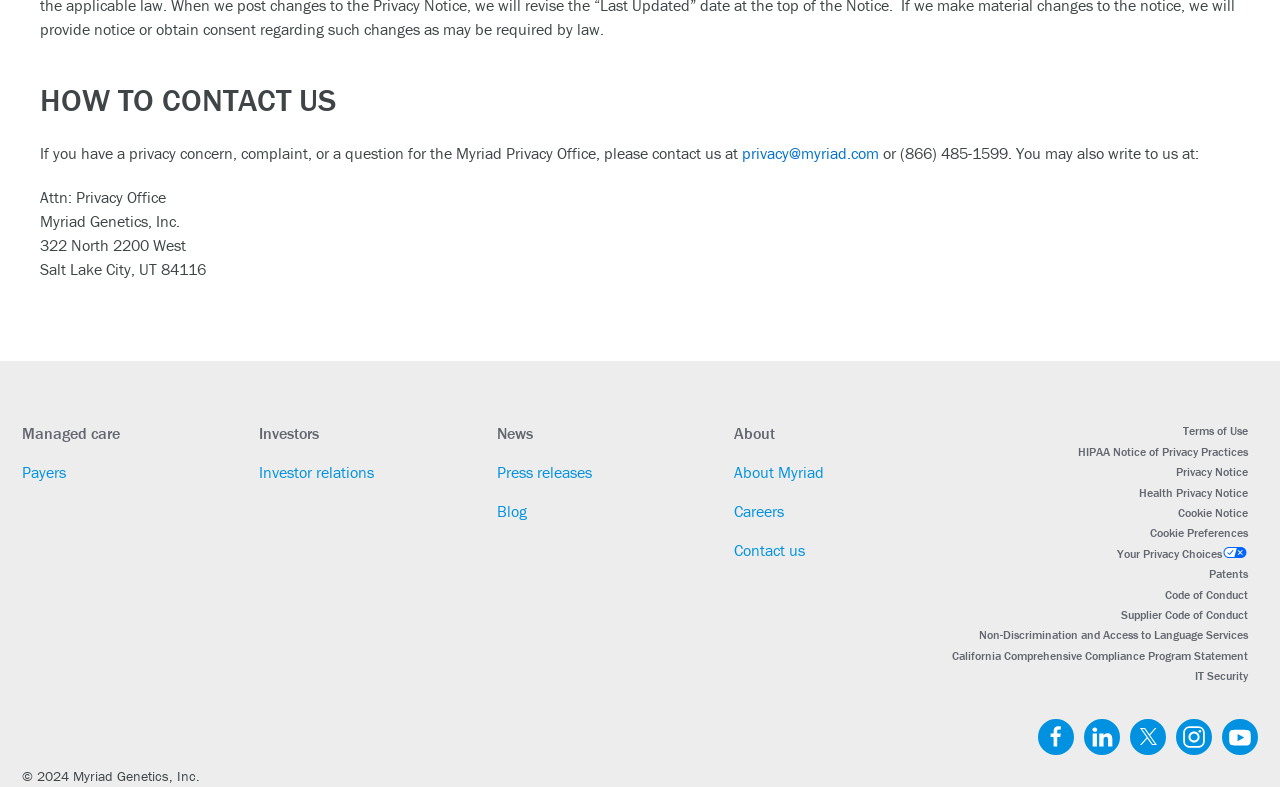What is the email address to contact the Myriad Privacy Office?
Provide a thorough and detailed answer to the question.

The email address can be found in the 'HOW TO CONTACT US' section, where it is stated that 'If you have a privacy concern, complaint, or a question for the Myriad Privacy Office, please contact us at privacy@myriad.com'.